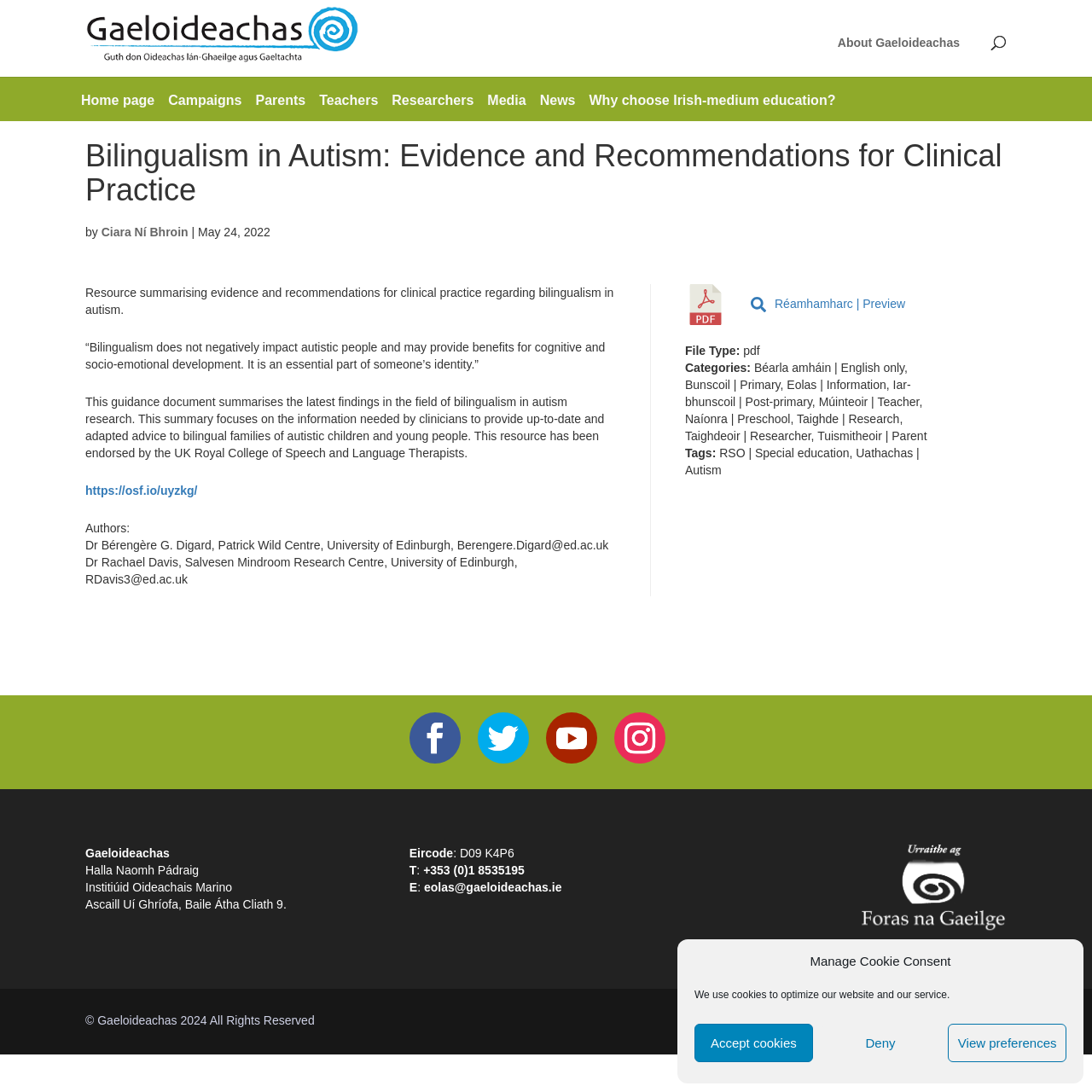Identify the bounding box of the UI element described as follows: "Teachers". Provide the coordinates as four float numbers in the range of 0 to 1 [left, top, right, bottom].

[0.288, 0.074, 0.35, 0.111]